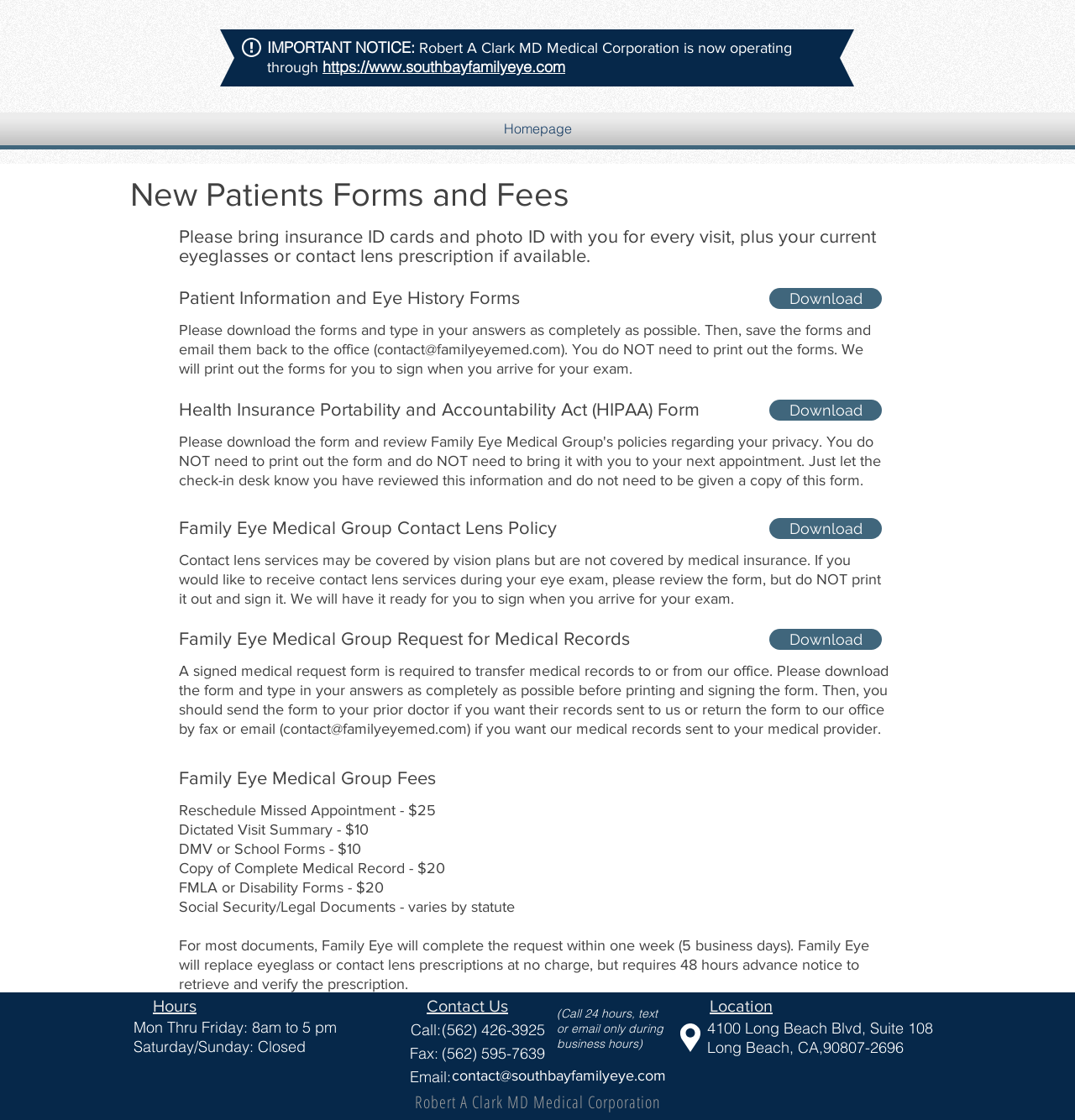What are the office hours on weekdays?
Based on the screenshot, respond with a single word or phrase.

8am to 5 pm